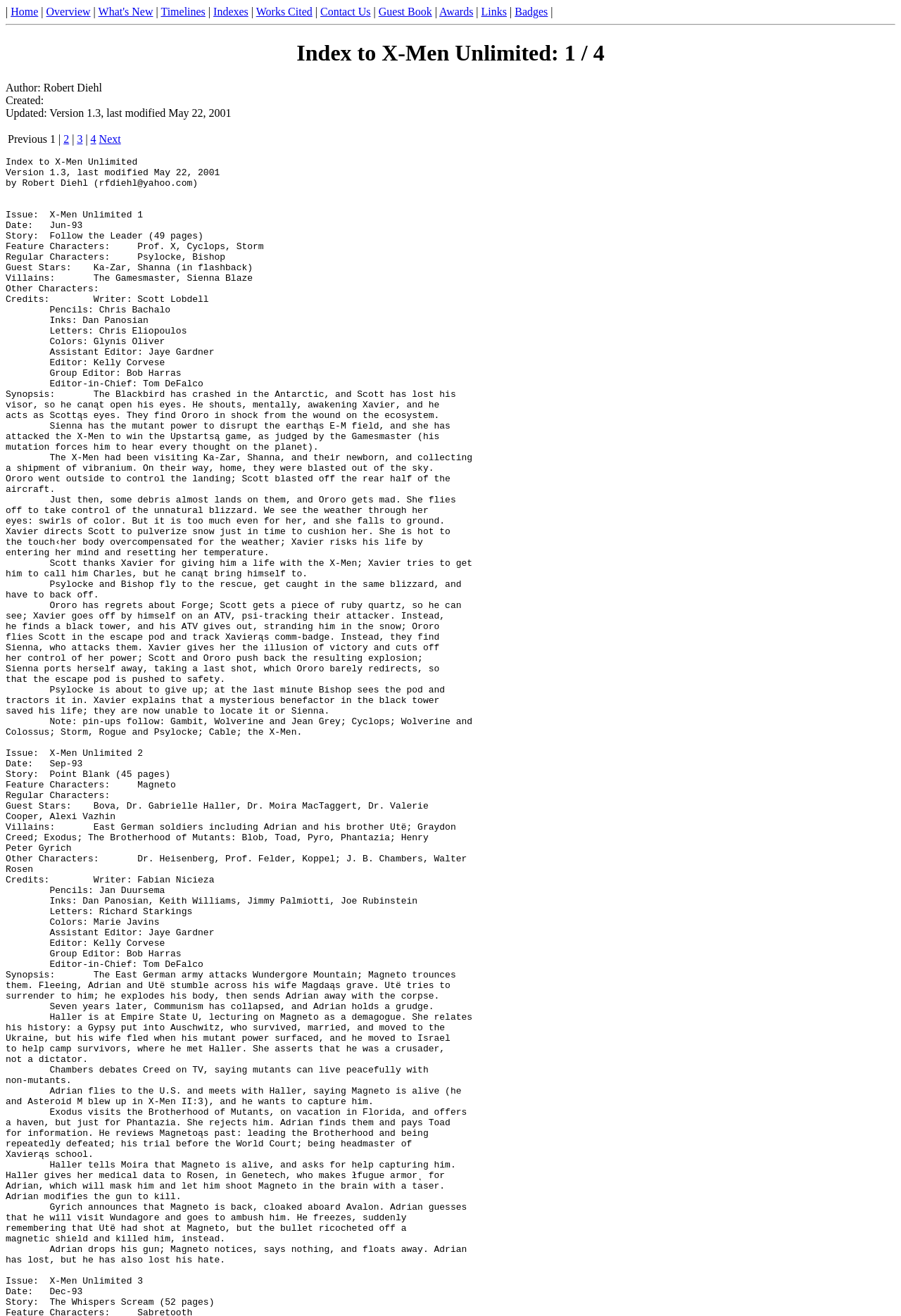Show the bounding box coordinates for the element that needs to be clicked to execute the following instruction: "view indexes". Provide the coordinates in the form of four float numbers between 0 and 1, i.e., [left, top, right, bottom].

[0.237, 0.004, 0.276, 0.013]